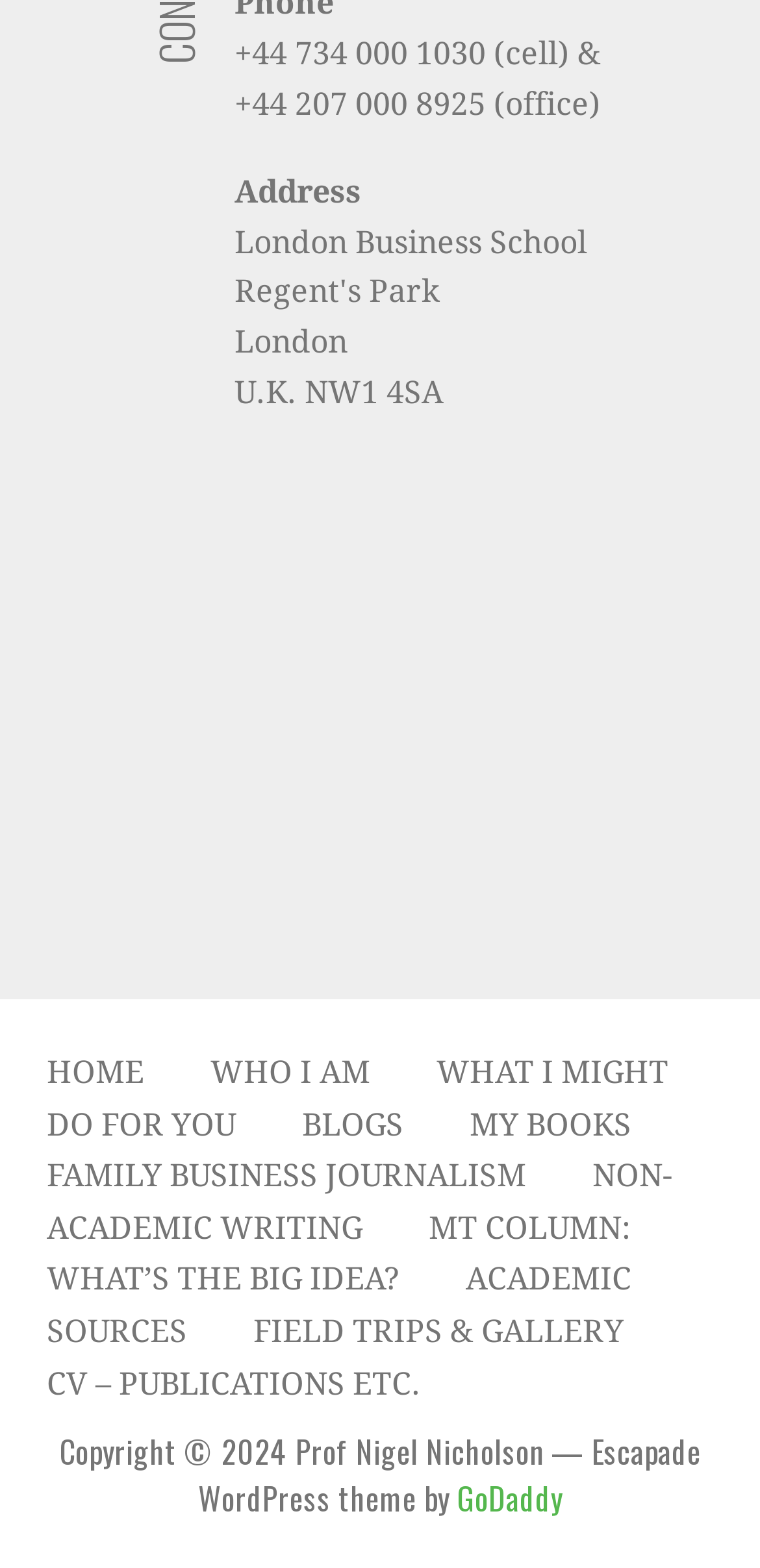What is the name of the WordPress theme used?
Could you give a comprehensive explanation in response to this question?

The name of the WordPress theme used can be found at the bottom of the webpage, in the copyright section. It is written as 'Escapade WordPress theme by' followed by the name of the hosting company.